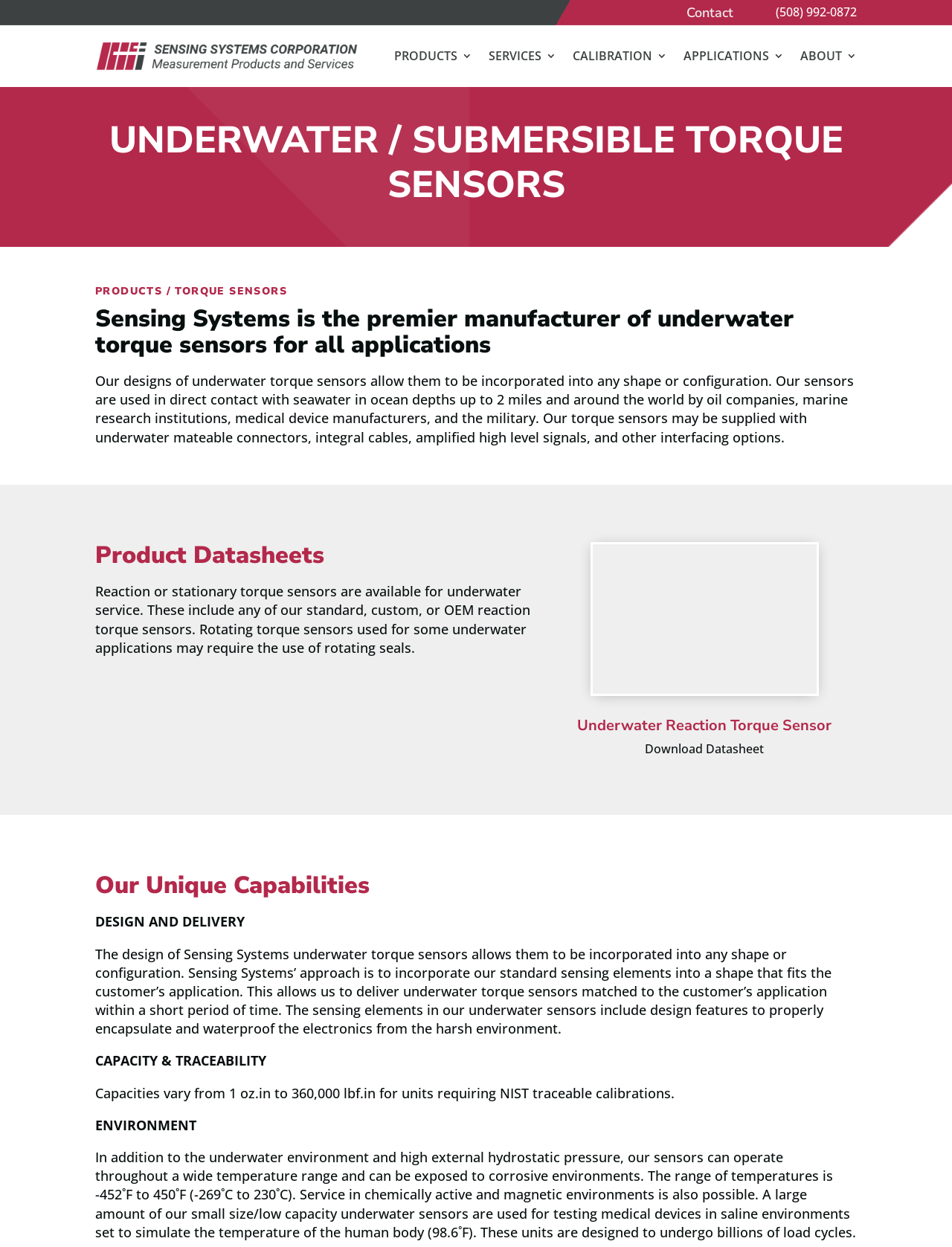Using the webpage screenshot and the element description Calibration, determine the bounding box coordinates. Specify the coordinates in the format (top-left x, top-left y, bottom-right x, bottom-right y) with values ranging from 0 to 1.

[0.602, 0.02, 0.701, 0.07]